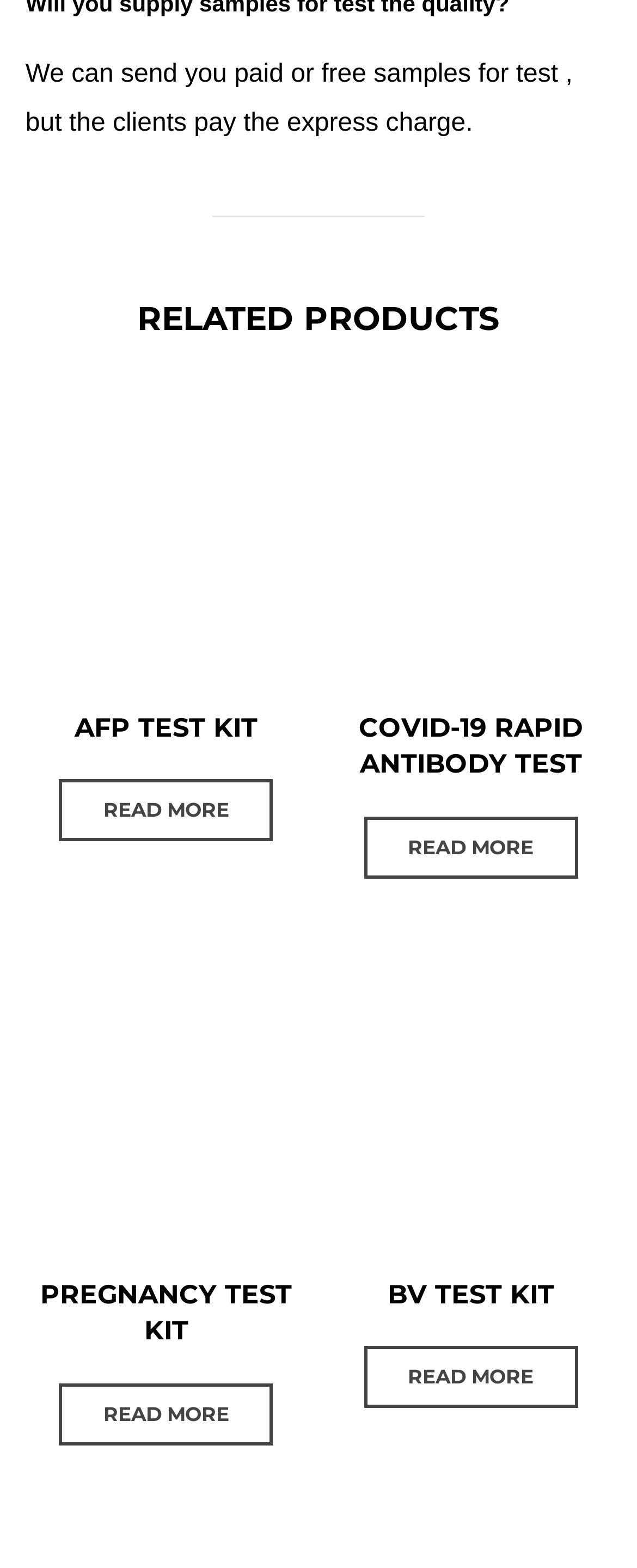How many products are listed under 'RELATED PRODUCTS'?
Please provide a detailed and comprehensive answer to the question.

I counted the number of links under the 'RELATED PRODUCTS' heading and found that there are four products listed, namely 'AFP TEST KIT', 'COVID-19 RAPID ANTIBODY TEST', 'PREGNANCY TEST KIT', and 'BV TEST KIT'.